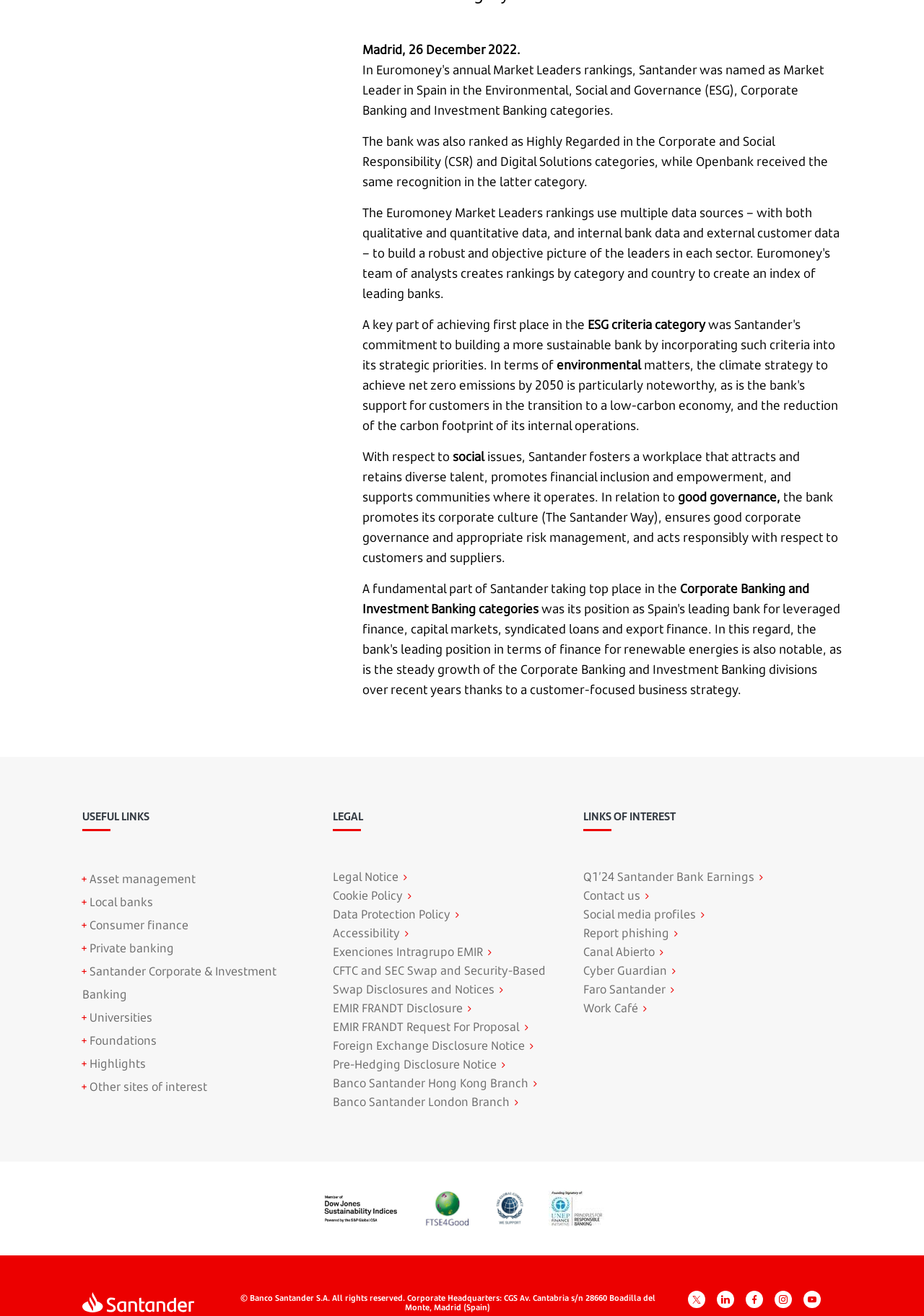Locate the UI element described by aria-label="Linkedin-new" in the provided webpage screenshot. Return the bounding box coordinates in the format (top-left x, top-left y, bottom-right x, bottom-right y), ensuring all values are between 0 and 1.

[0.776, 0.981, 0.795, 0.994]